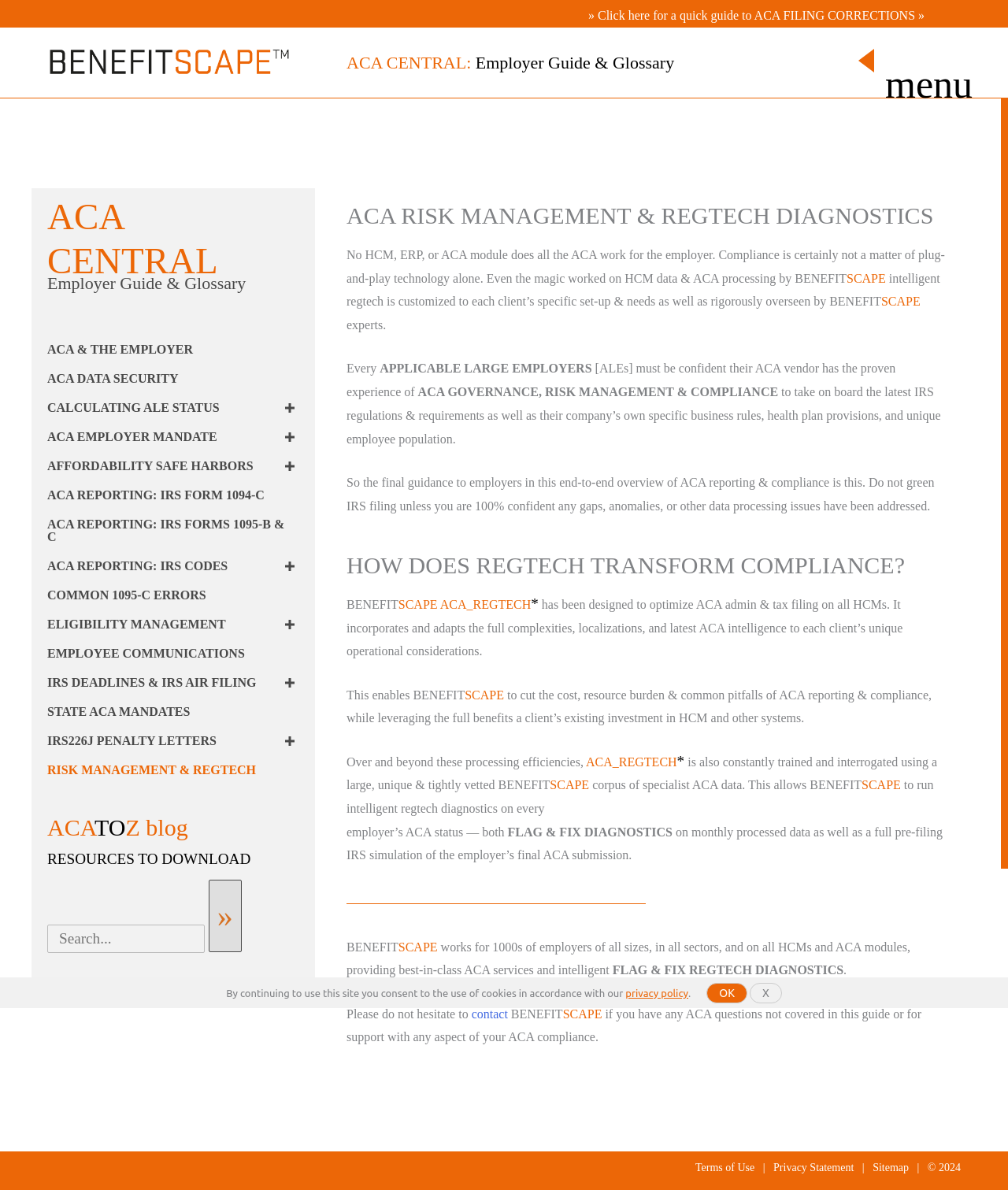Please answer the following question as detailed as possible based on the image: 
What is the importance of ACA governance, risk management, and compliance?

I found the answer by reading the text on the webpage. It says 'ACA GOVERNANCE, RISK MANAGEMENT & COMPLIANCE to take on board the latest IRS regulations & requirements as well as their company’s own specific business rules, health plan provisions, and unique employee population.' This suggests that the importance of ACA governance, risk management, and compliance is to ensure that employers are aware of and comply with the latest IRS regulations.